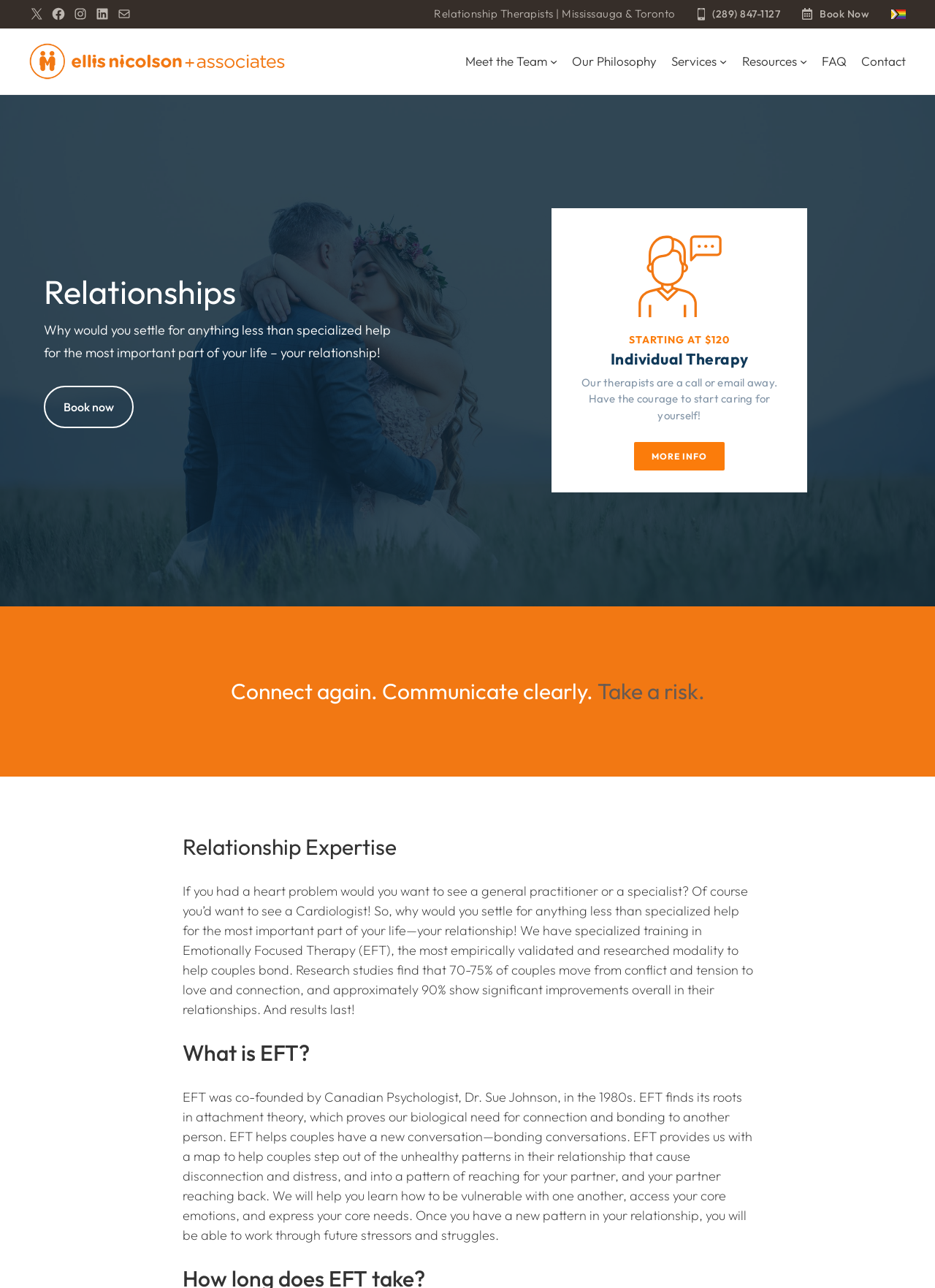What is the minimum cost of therapy sessions?
Refer to the screenshot and respond with a concise word or phrase.

$120